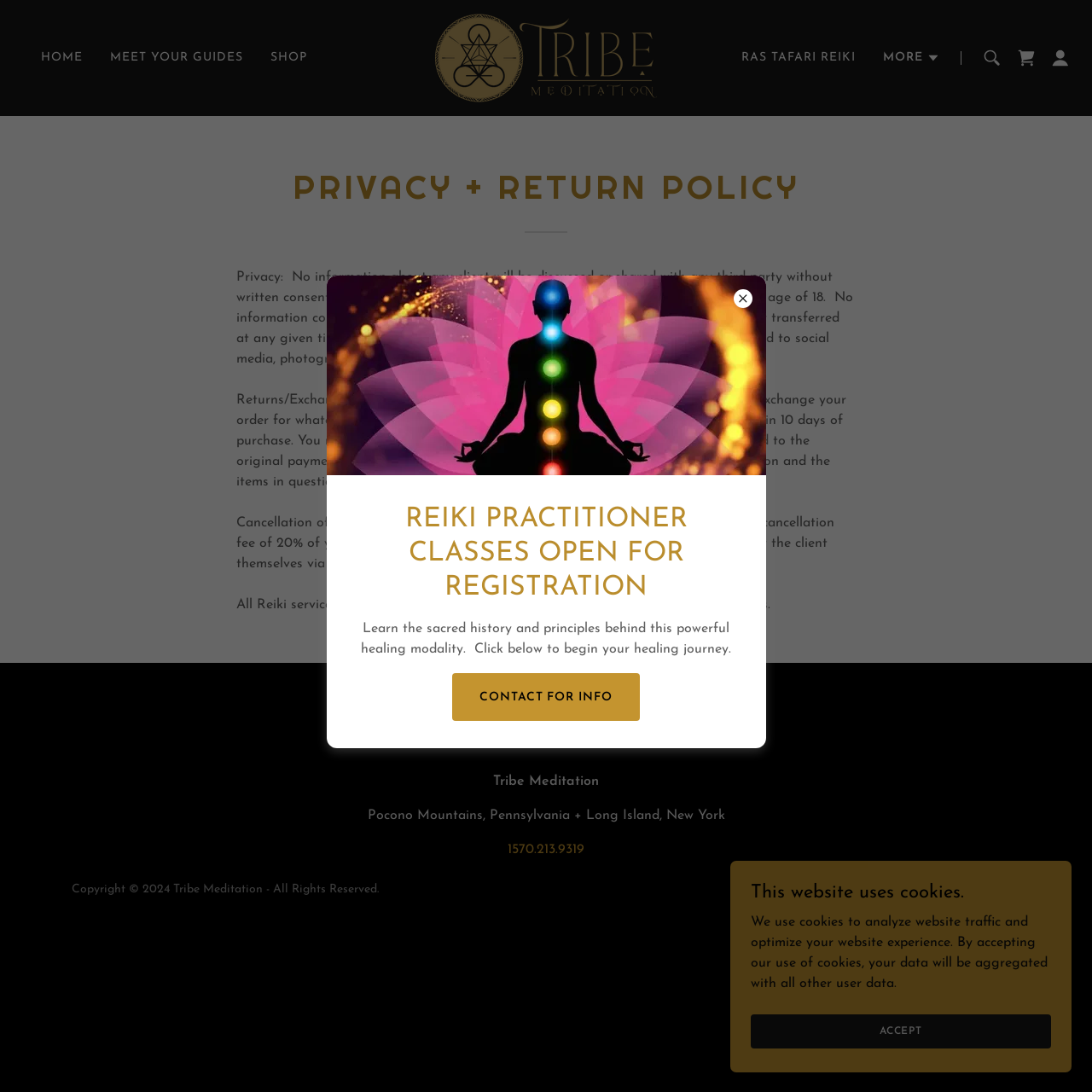Please answer the following question using a single word or phrase: 
Where are the wellness services located?

Pocono Mountains, PA and Long Island, NY